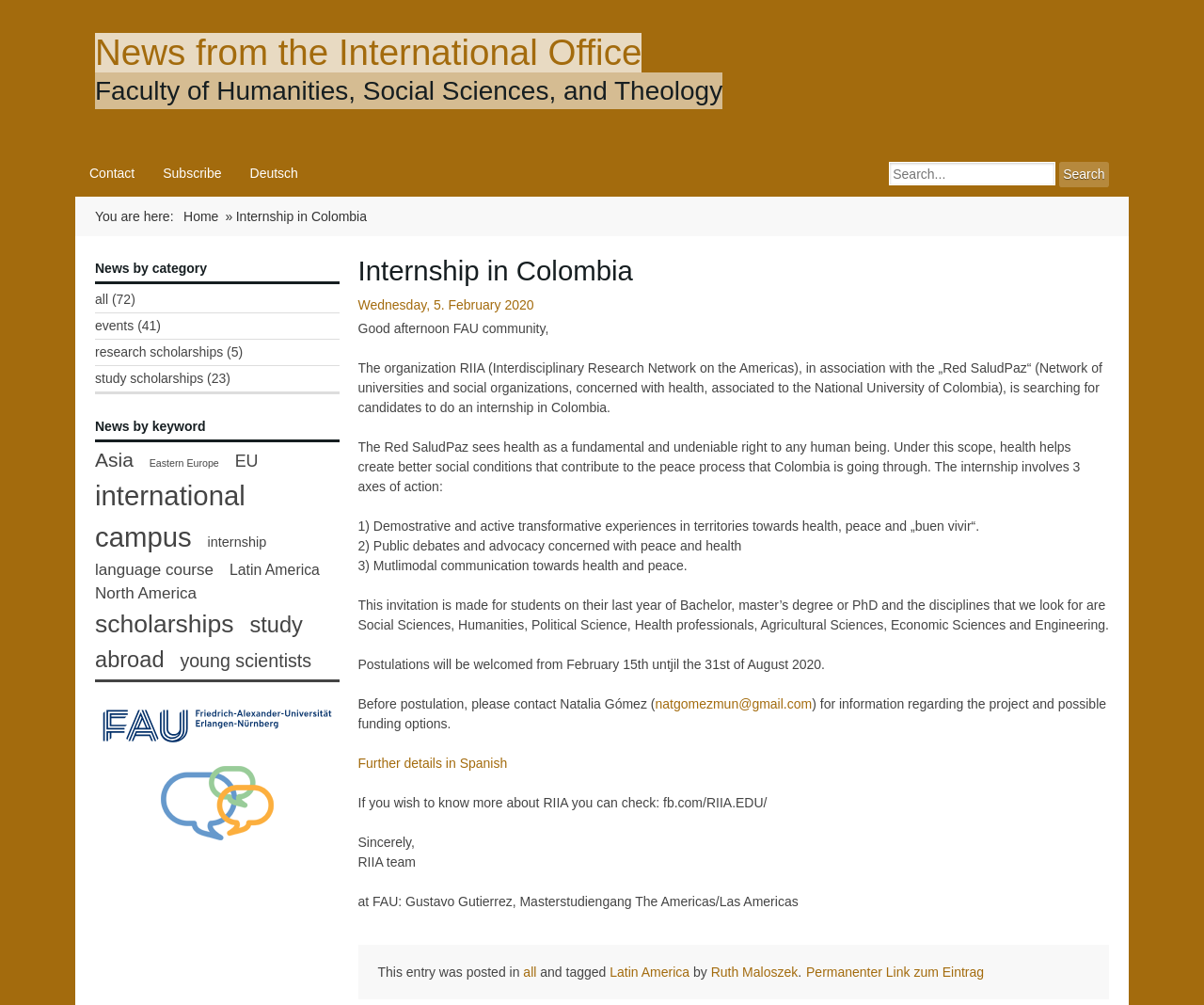Give a succinct answer to this question in a single word or phrase: 
What is the deadline for postulations for the internship?

August 31st, 2020